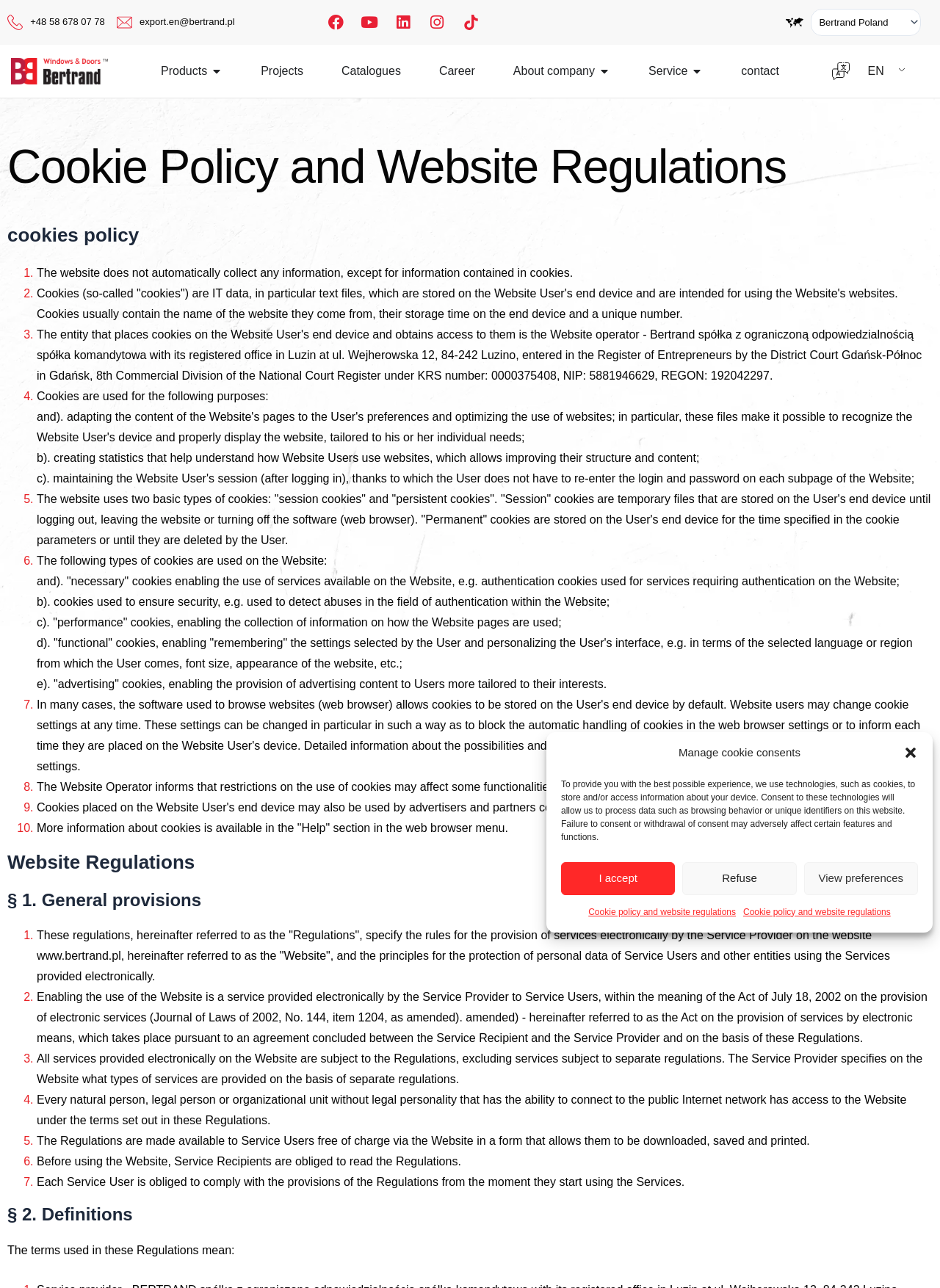Please analyze the image and provide a thorough answer to the question:
How many types of cookies are used on this website?

The website mentions that five types of cookies are used: necessary, performance, functional, advertising, and security cookies. This information is provided in the 'Cookie Policy and Website Regulations' section.